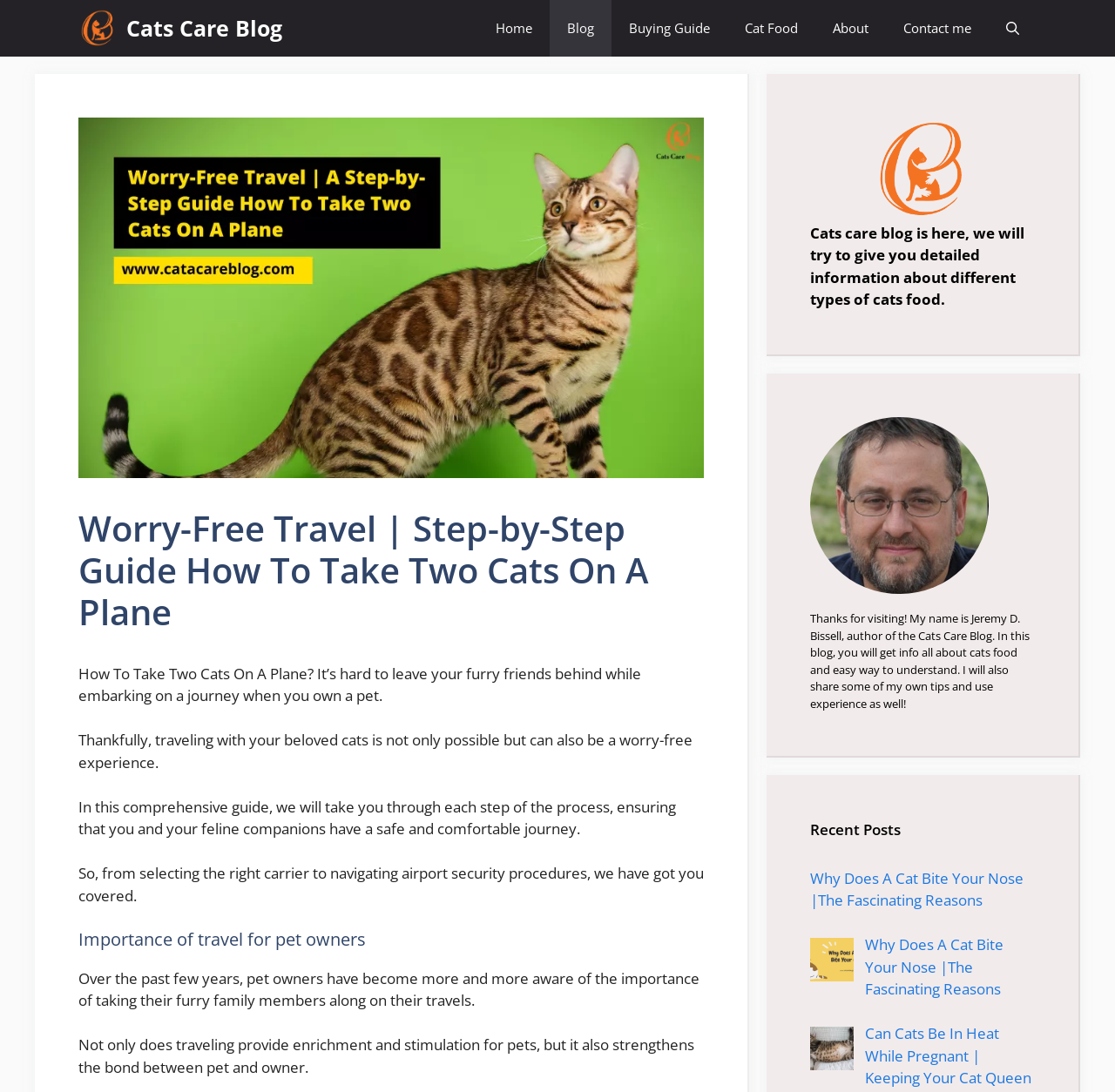Respond with a single word or phrase:
What is the topic of the recent post?

Why Does A Cat Bite Your Nose